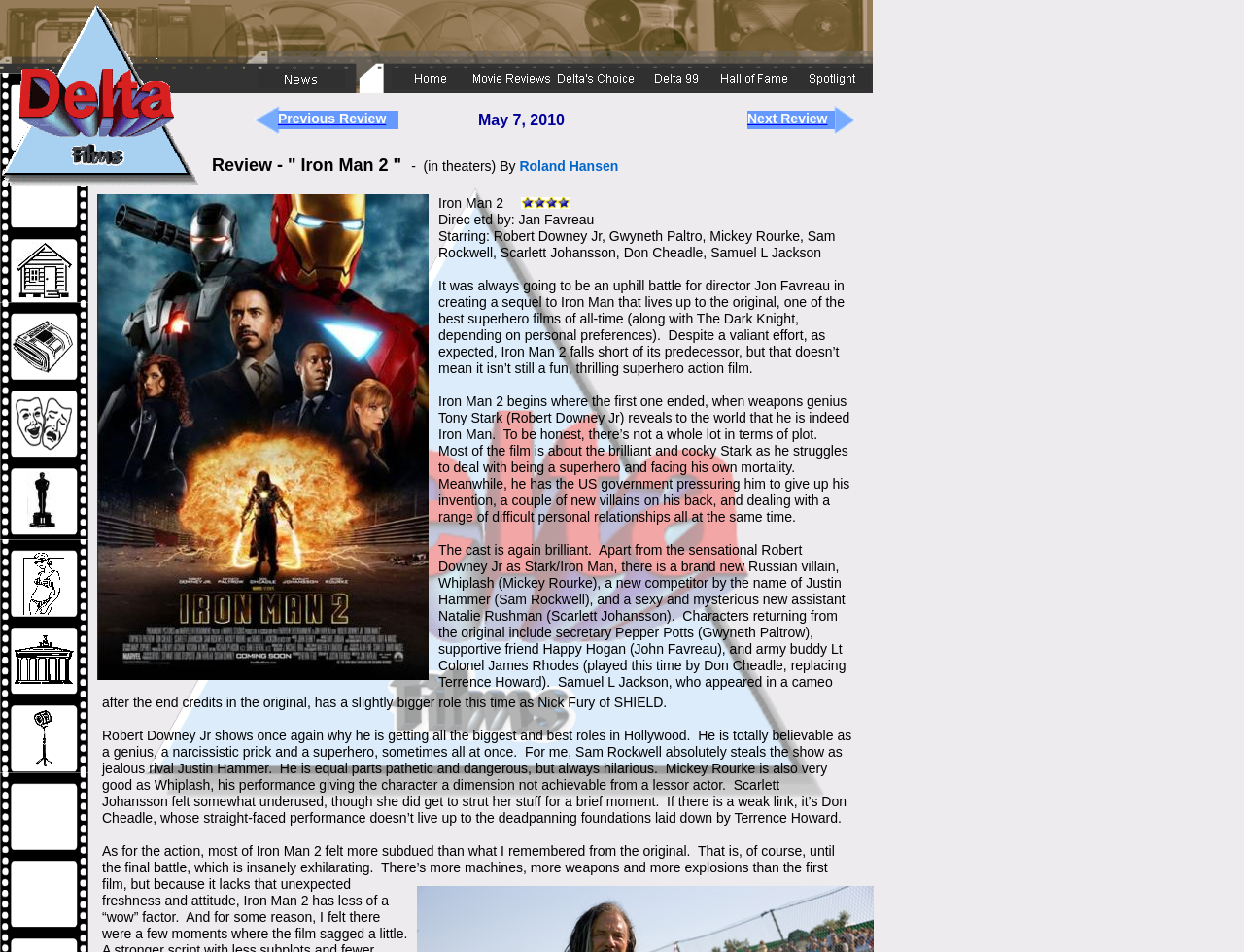Pinpoint the bounding box coordinates of the area that should be clicked to complete the following instruction: "Click on the 'Next Review' link". The coordinates must be given as four float numbers between 0 and 1, i.e., [left, top, right, bottom].

[0.601, 0.115, 0.665, 0.133]